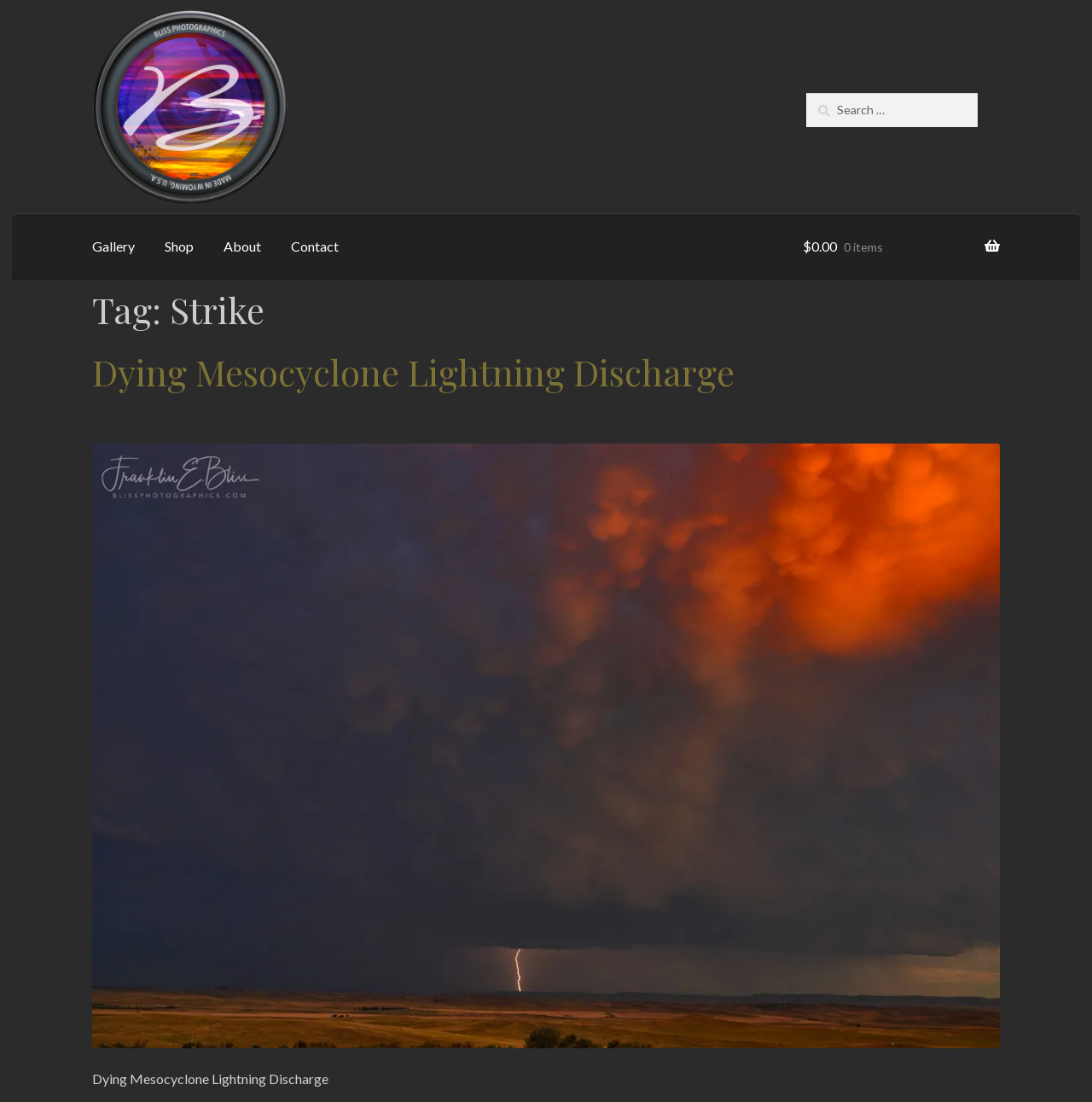Please identify the bounding box coordinates of the region to click in order to complete the given instruction: "go to gallery". The coordinates should be four float numbers between 0 and 1, i.e., [left, top, right, bottom].

[0.072, 0.193, 0.136, 0.254]